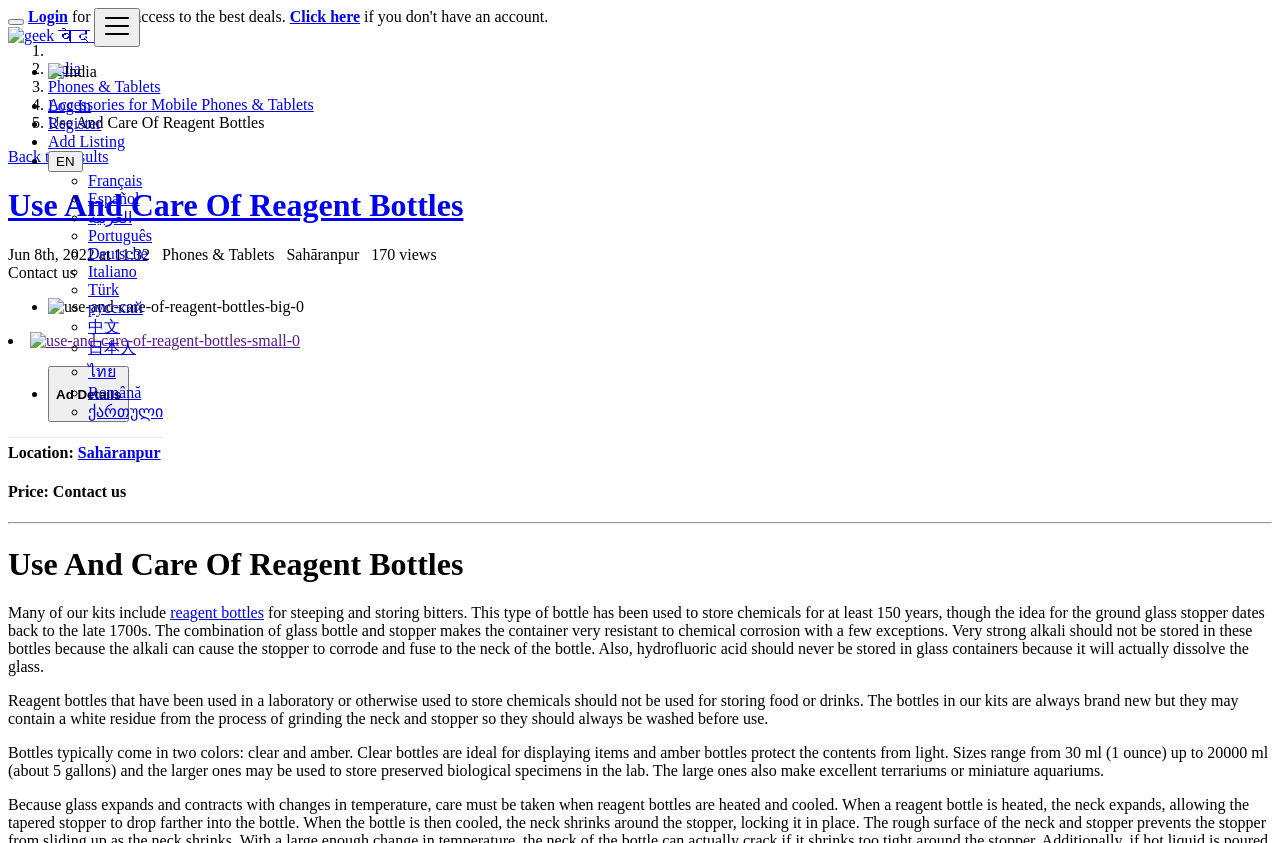What is the language of the webpage?
Based on the image, provide a one-word or brief-phrase response.

English